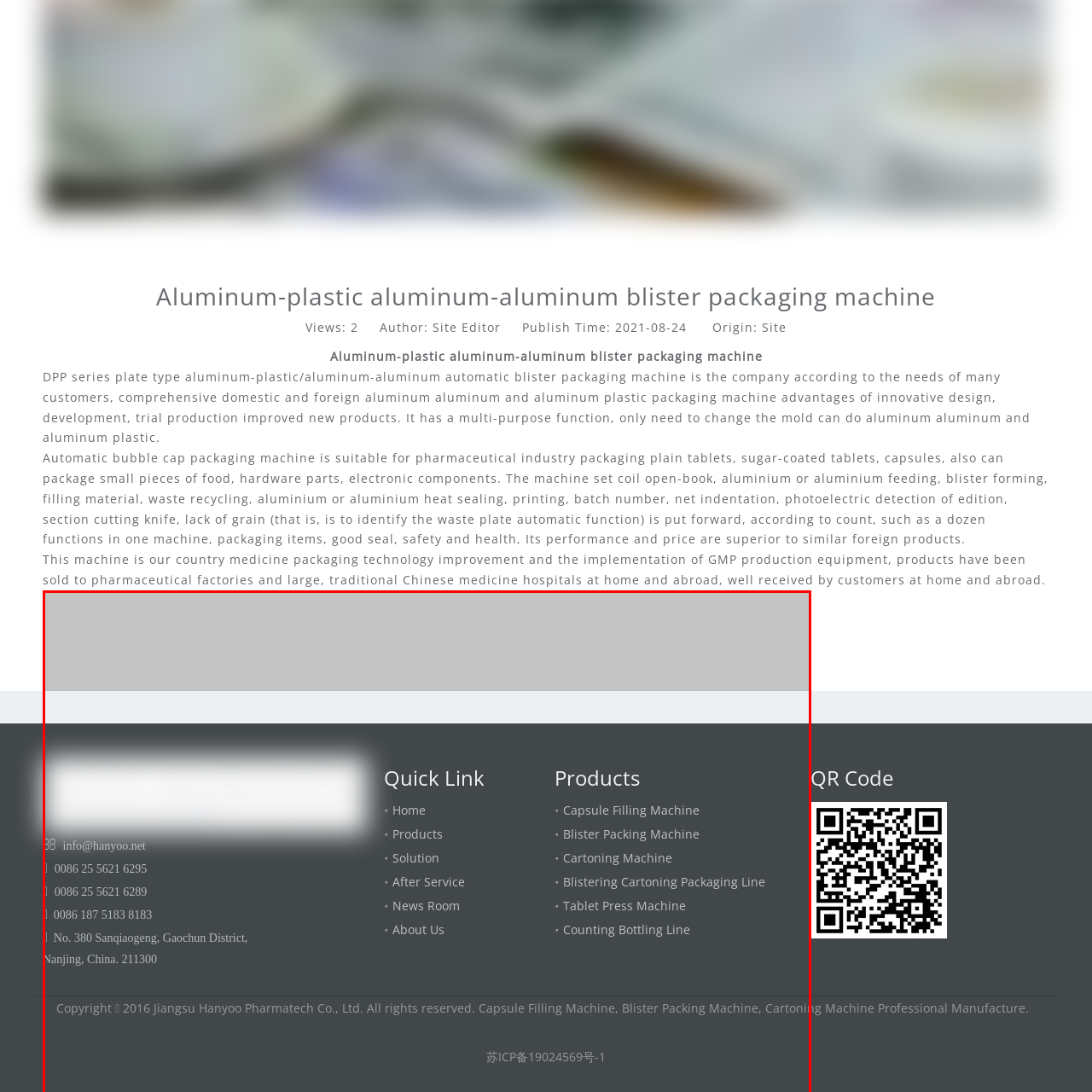What is the purpose of the 'Quick Link' section?
Observe the image inside the red-bordered box and offer a detailed answer based on the visual details you find.

The 'Quick Link' section is organized to provide easy navigation to important pages on the website, such as Home, Products, Solution, After Service, News Room, and About Us, allowing users to quickly find the information they need.